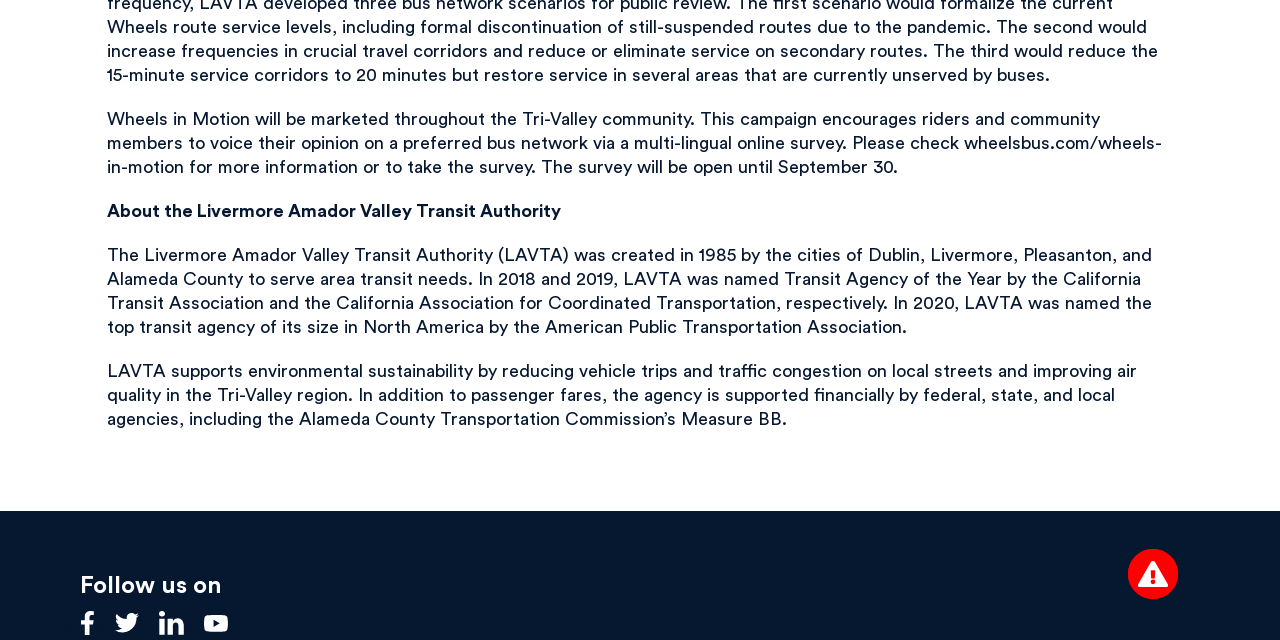Determine the bounding box coordinates in the format (top-left x, top-left y, bottom-right x, bottom-right y). Ensure all values are floating point numbers between 0 and 1. Identify the bounding box of the UI element described by: LinkedIn

[0.124, 0.968, 0.144, 0.997]